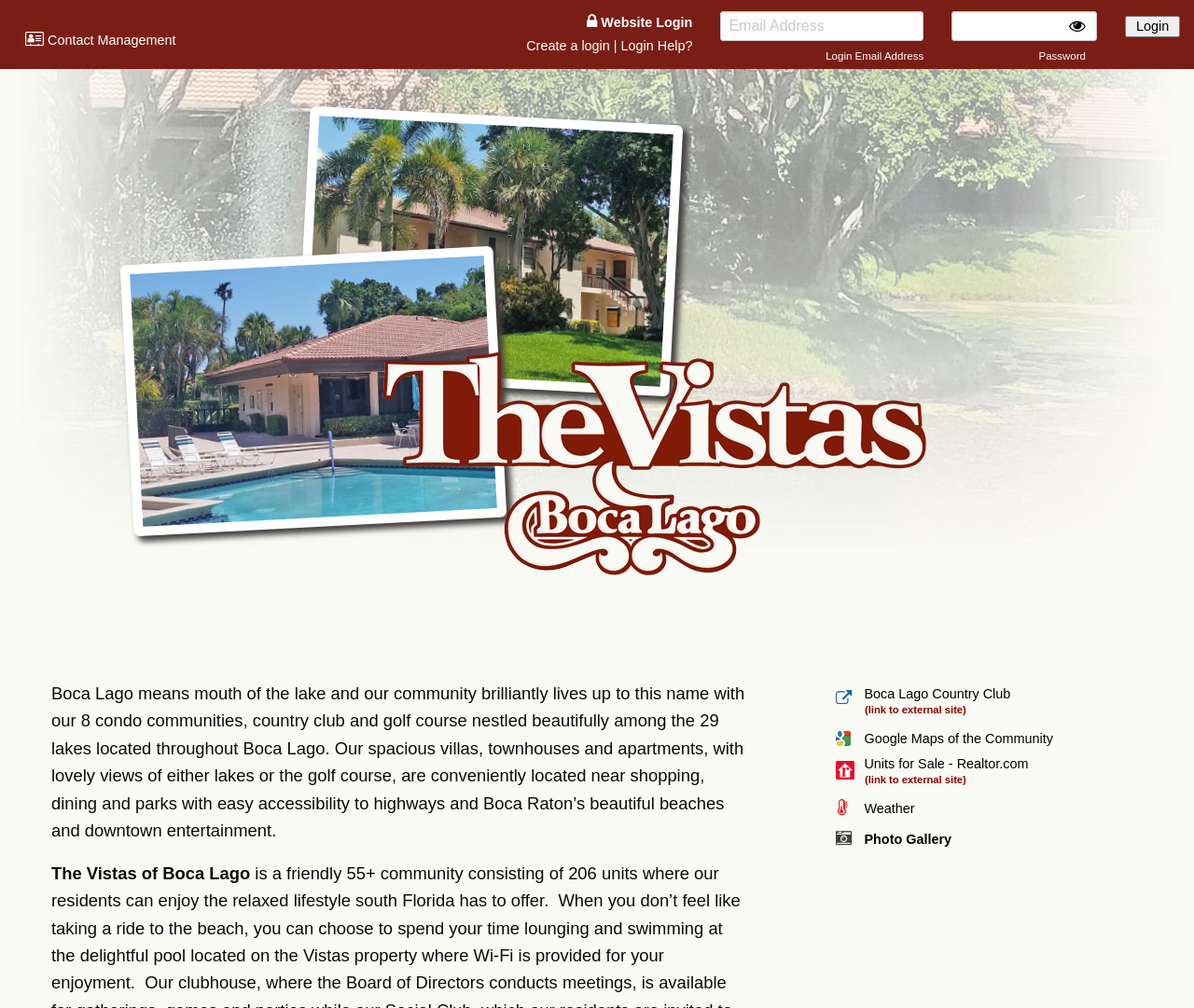Provide the bounding box coordinates of the UI element that matches the description: "Weather".

[0.724, 0.794, 0.766, 0.809]